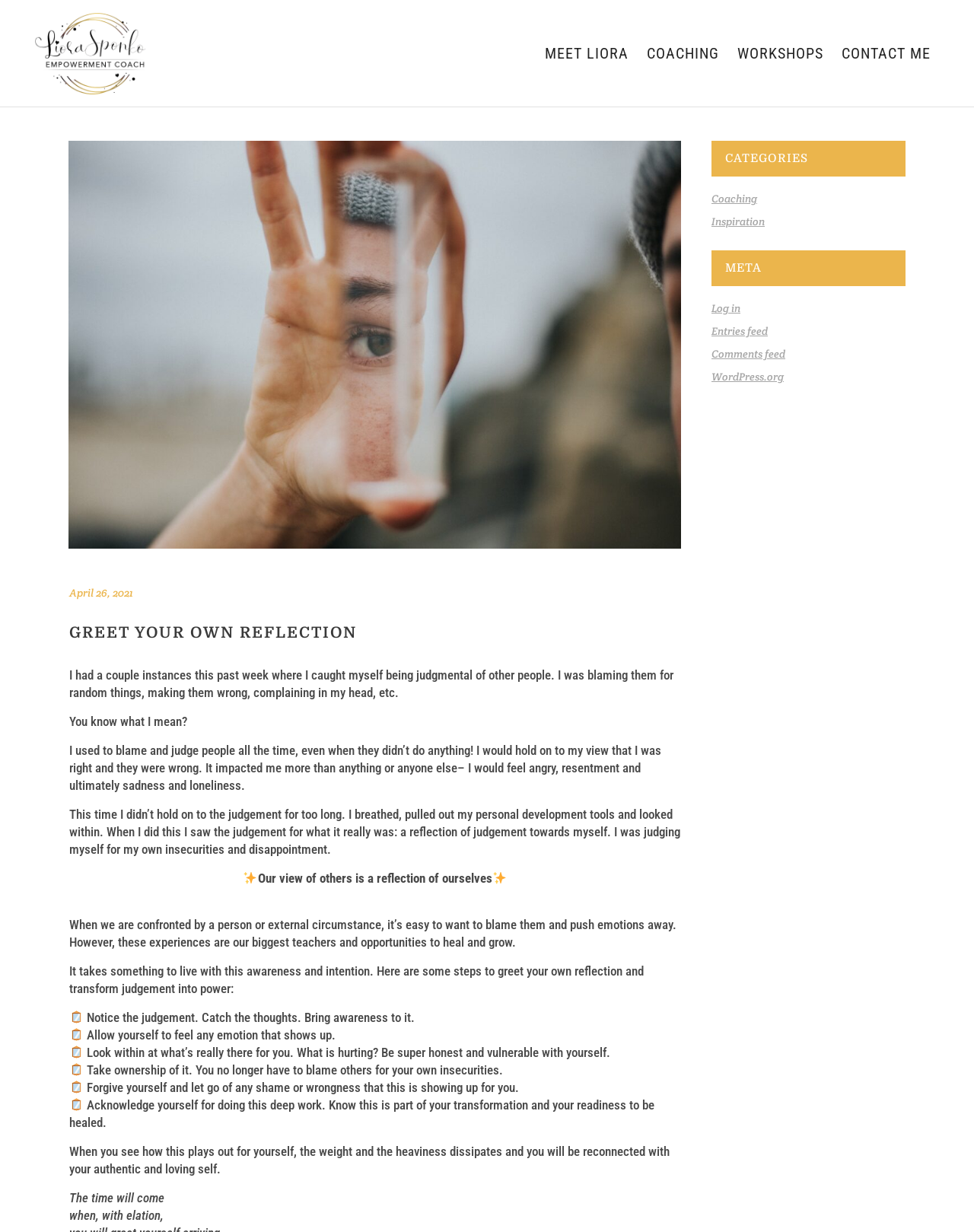Given the webpage screenshot, identify the bounding box of the UI element that matches this description: "Log in".

[0.73, 0.245, 0.76, 0.256]